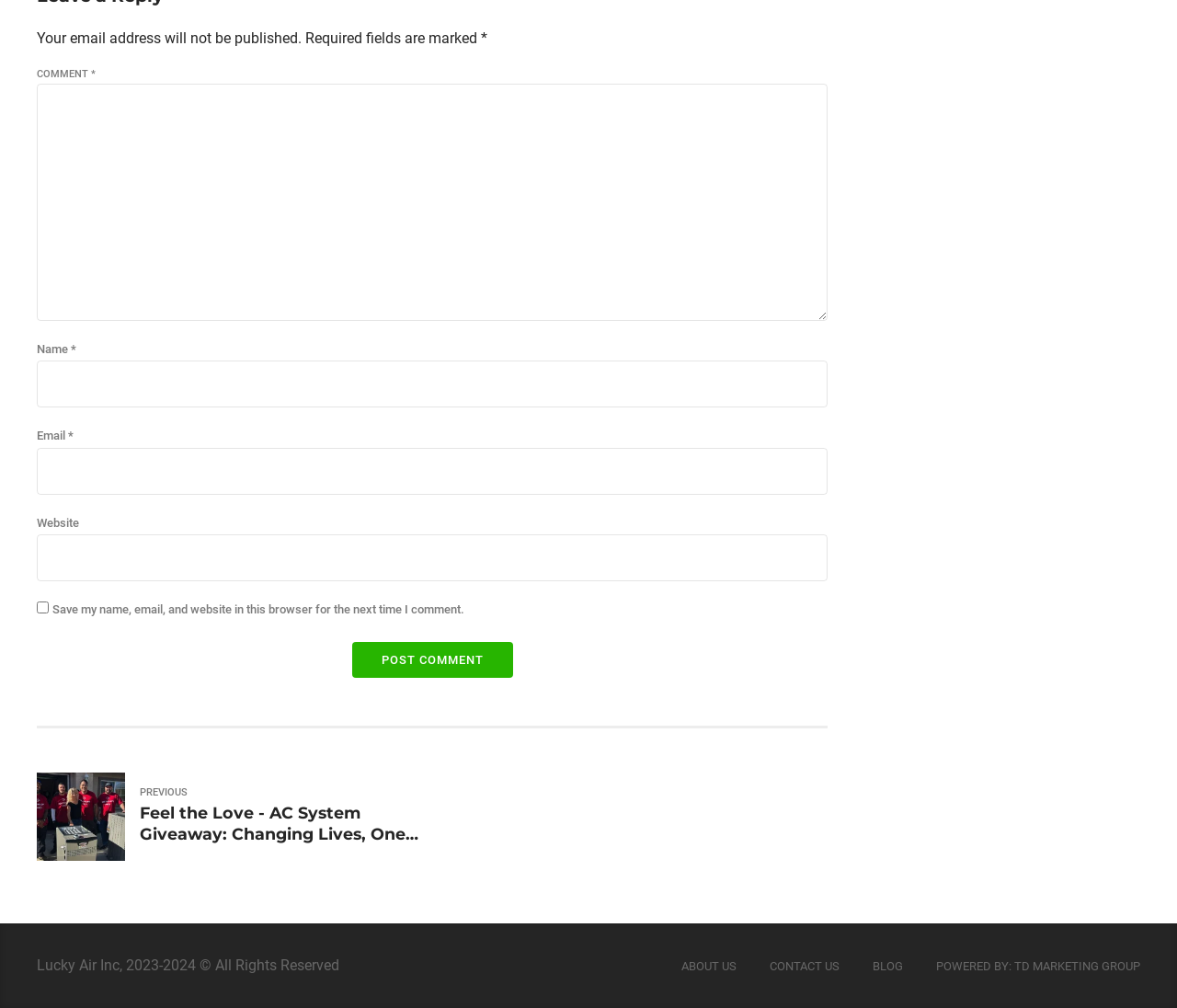Locate the bounding box coordinates of the clickable region to complete the following instruction: "Type your name."

[0.031, 0.358, 0.703, 0.405]